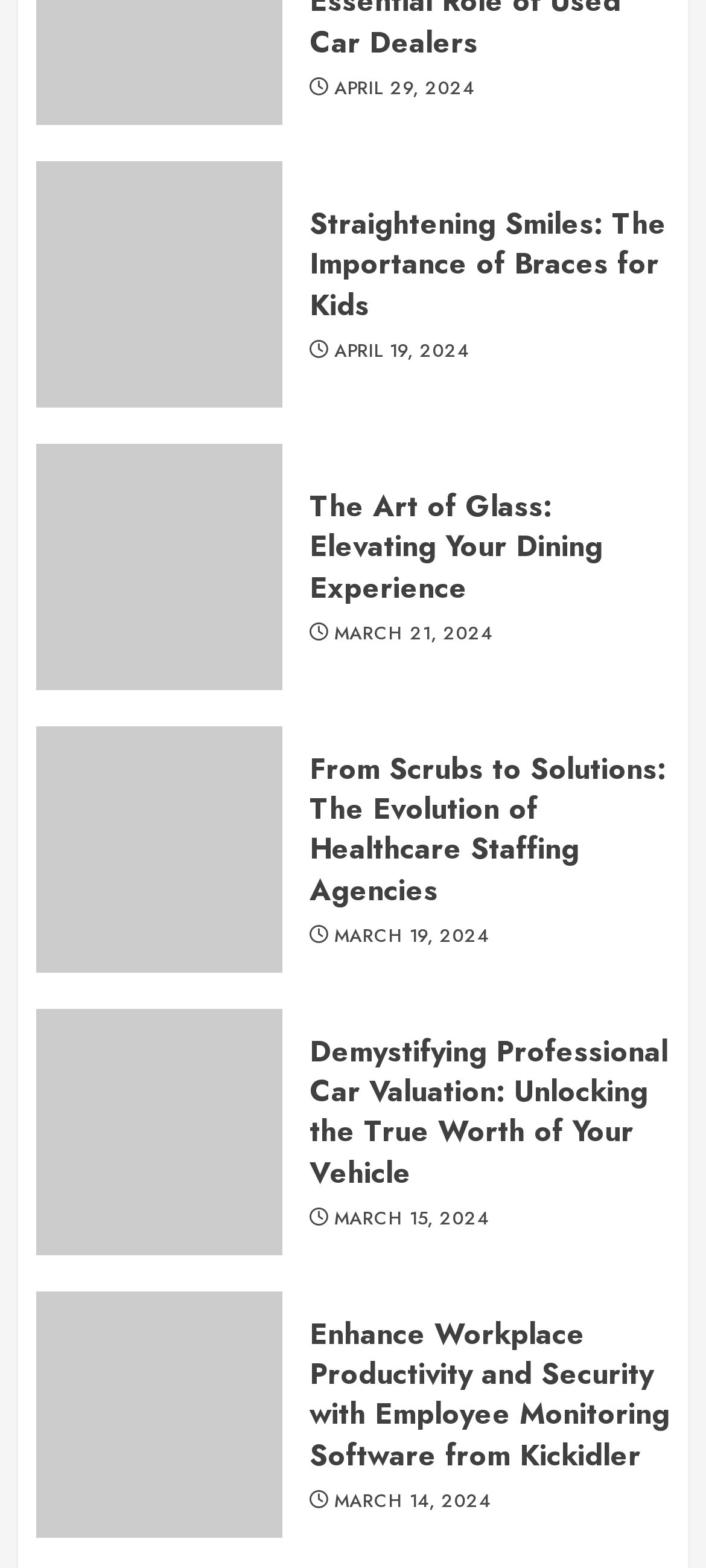Pinpoint the bounding box coordinates of the element that must be clicked to accomplish the following instruction: "View The Art of Glass: Elevating Your Dining Experience". The coordinates should be in the format of four float numbers between 0 and 1, i.e., [left, top, right, bottom].

[0.438, 0.31, 0.949, 0.388]